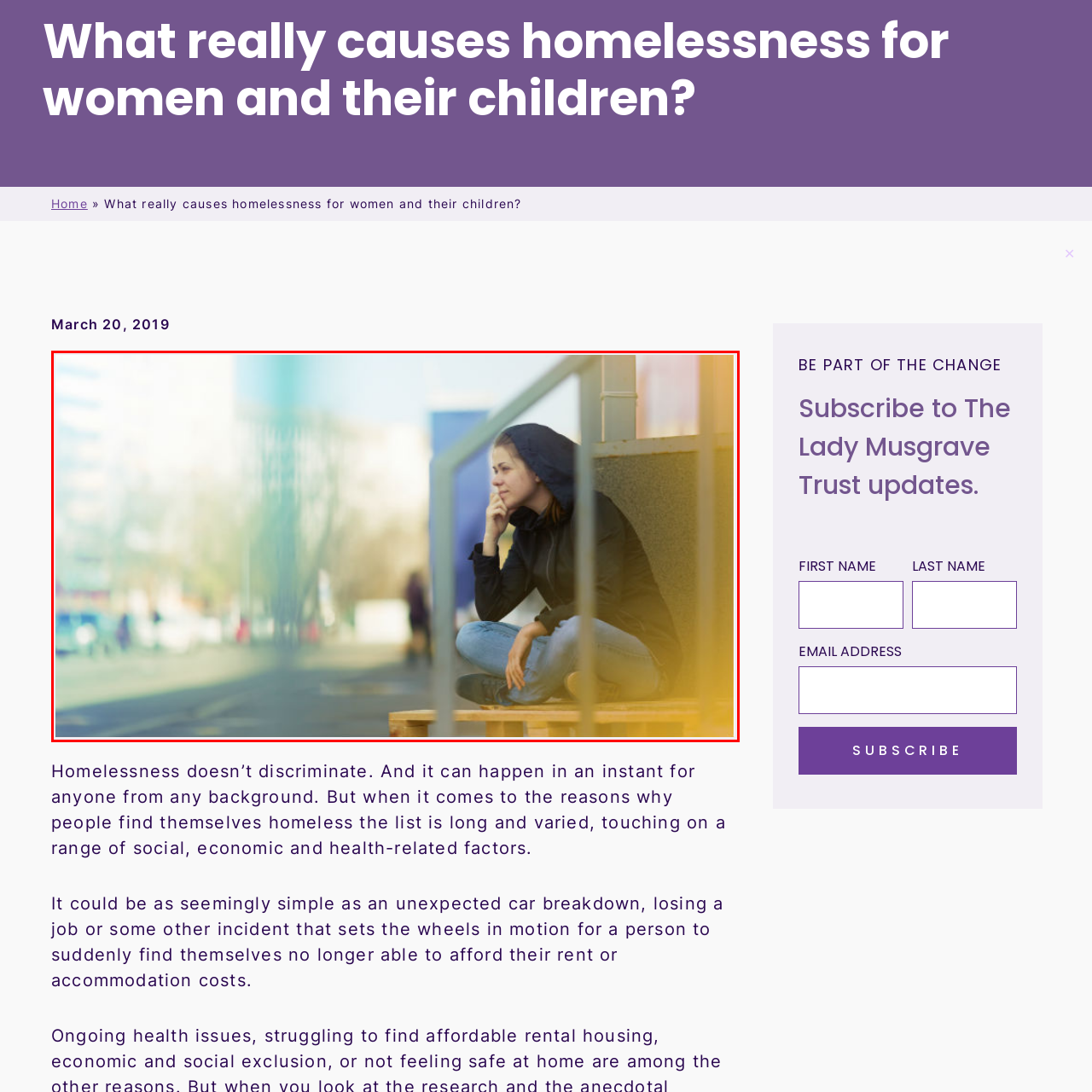Direct your attention to the image contained by the red frame and provide a detailed response to the following question, utilizing the visual data from the image:
What is the atmosphere of the image?

The image depicts a woman sitting thoughtfully, resting her chin on her hand, and gazing into the distance, which conveys a sense of contemplation and introspection, and the overall atmosphere is both reflective and poignant, emphasizing the theme of homelessness.